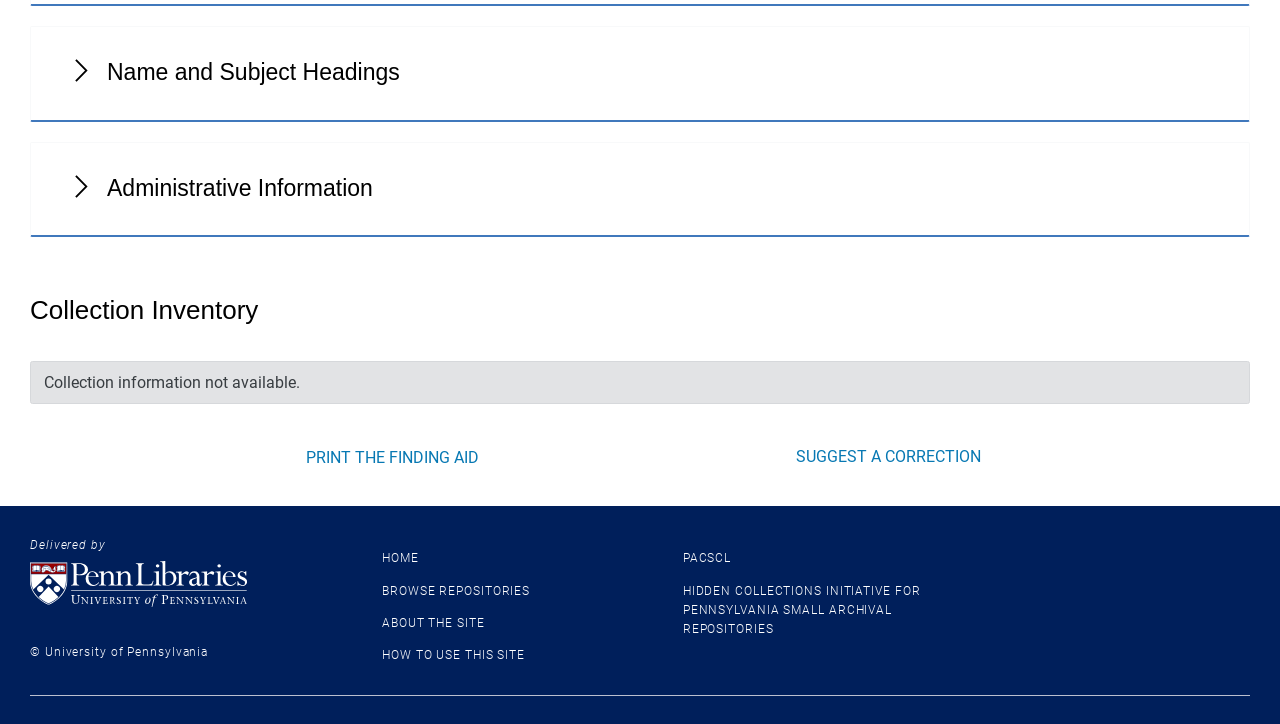Please identify the bounding box coordinates of the clickable area that will fulfill the following instruction: "Visit PACSCL". The coordinates should be in the format of four float numbers between 0 and 1, i.e., [left, top, right, bottom].

[0.533, 0.762, 0.571, 0.781]